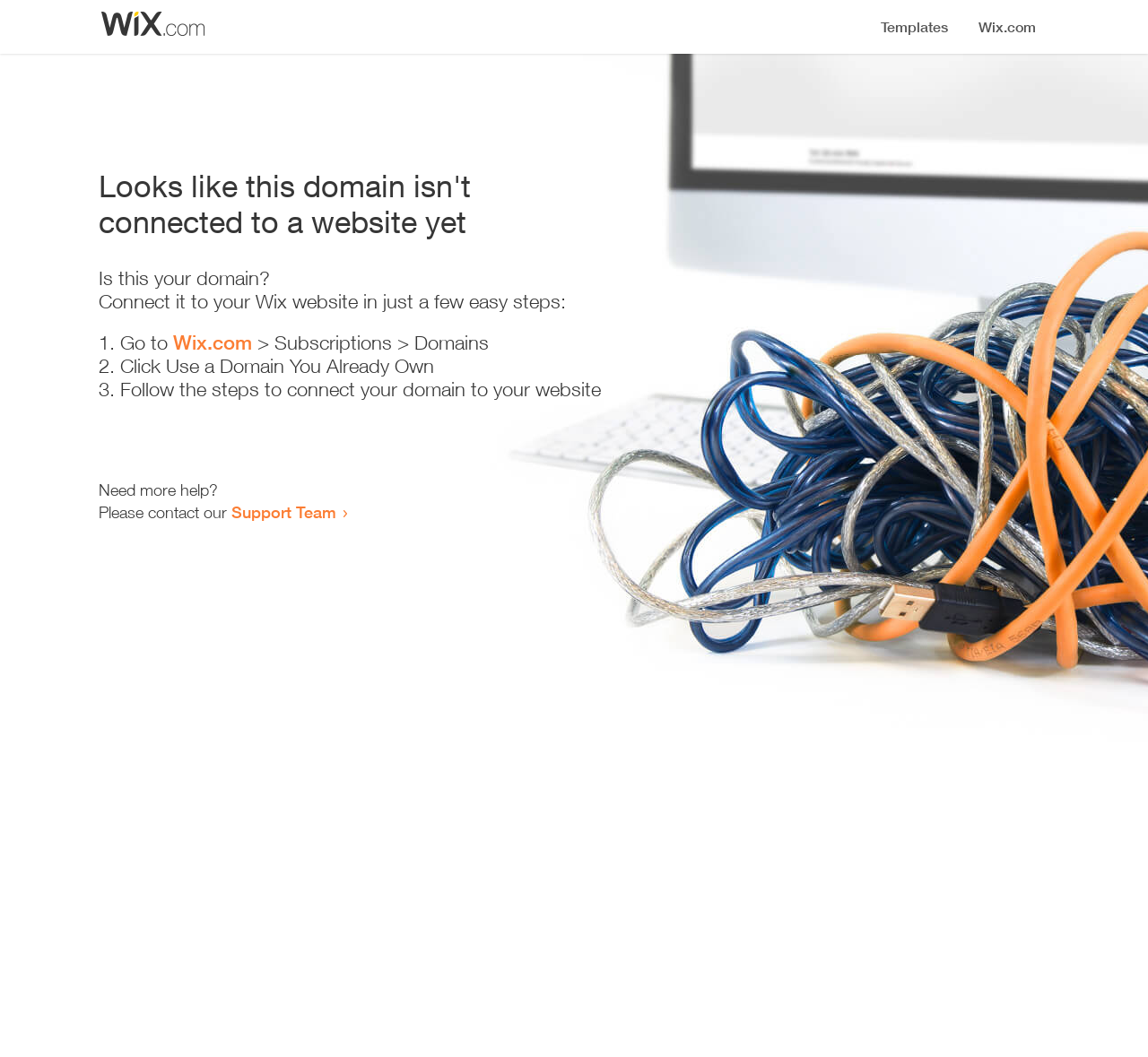Where can I go to start connecting my domain?
Refer to the image and give a detailed response to the question.

According to the instructions on the webpage, I need to go to Wix.com, specifically to the 'Subscriptions > Domains' section, to start connecting my domain.